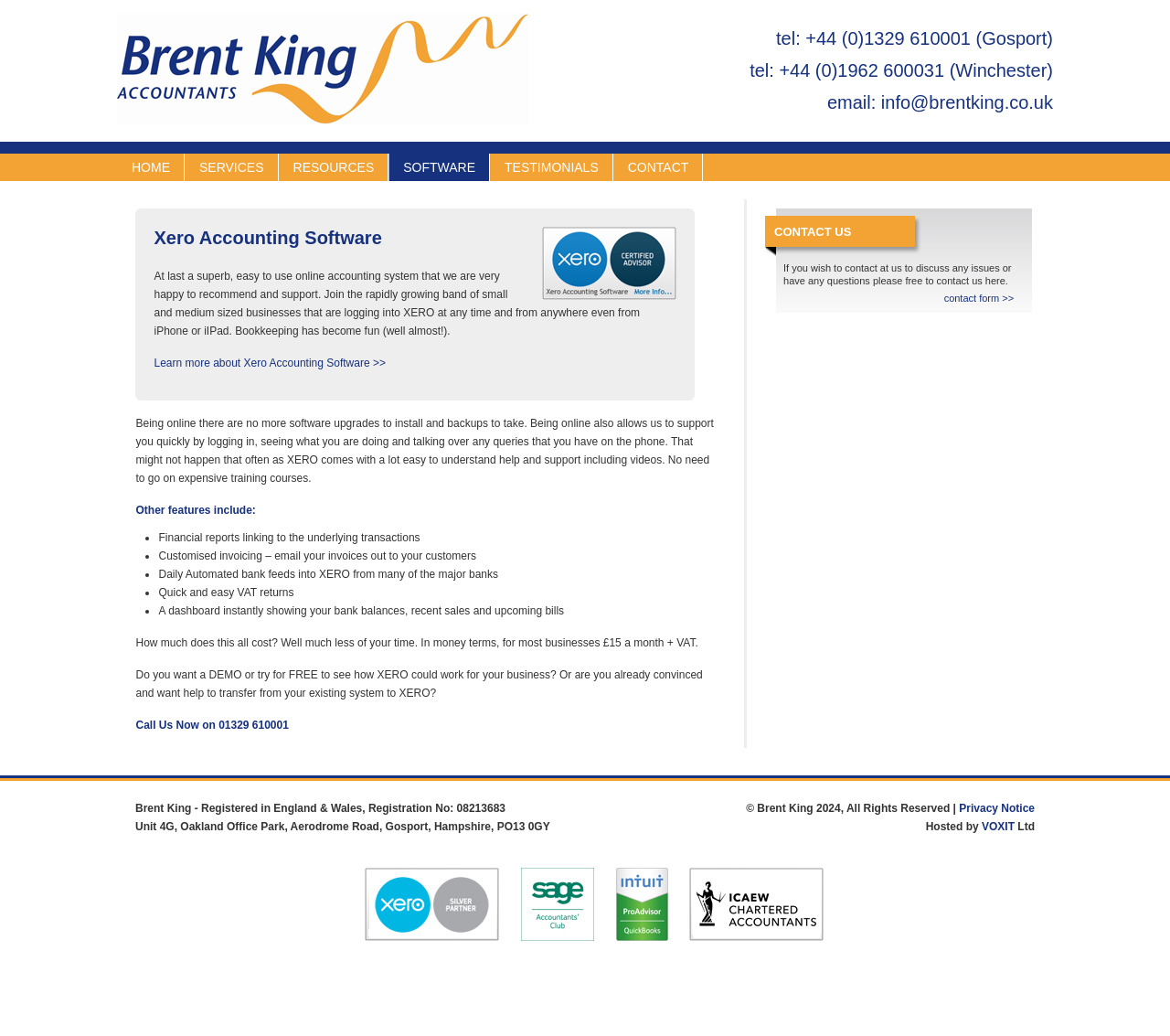Use one word or a short phrase to answer the question provided: 
What is the address of the company?

Unit 4G, Oakland Office Park, Aerodrome Road, Gosport, Hampshire, PO13 0GY